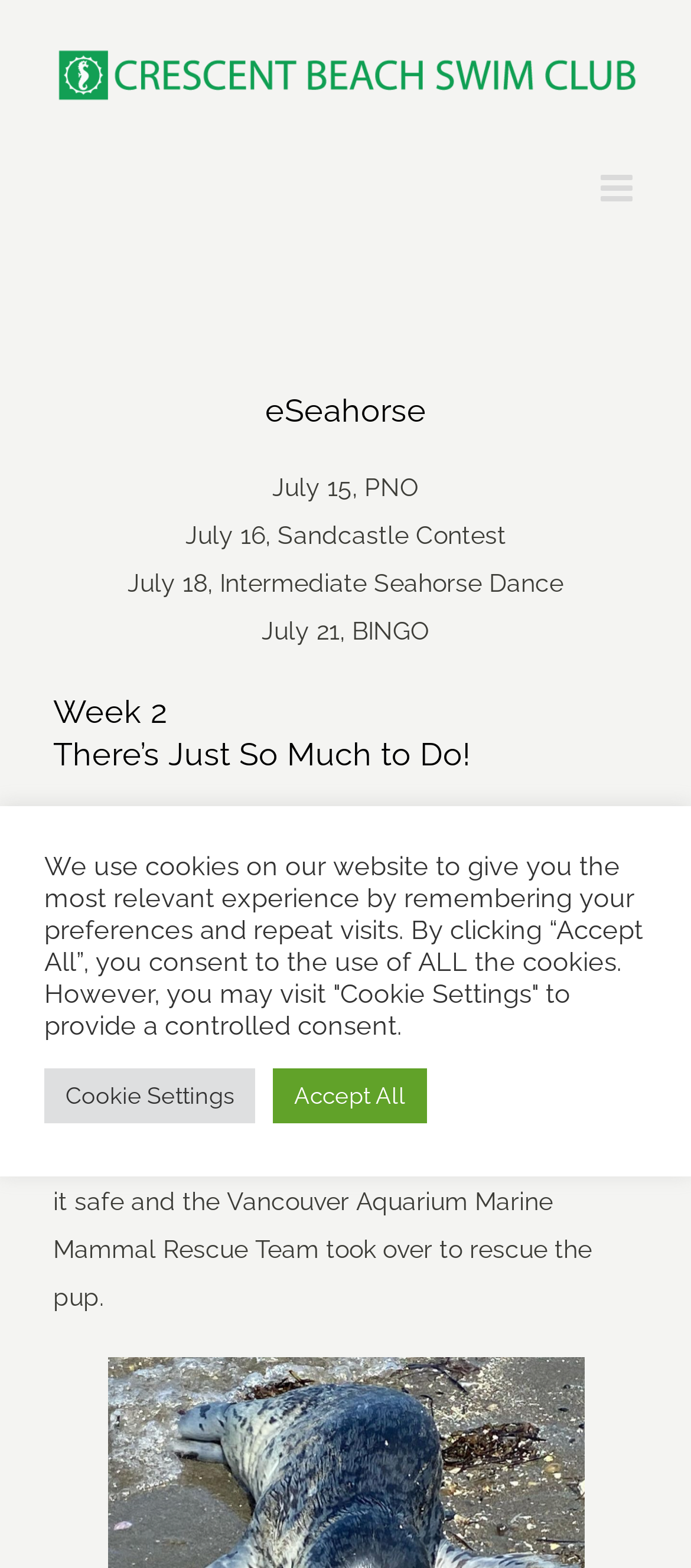What is the purpose of the 'Cookie Settings' button?
Give a comprehensive and detailed explanation for the question.

The 'Cookie Settings' button is located at the bottom of the webpage. It is mentioned in the text above the button that by clicking 'Cookie Settings', users can provide a controlled consent for the use of cookies on the website.